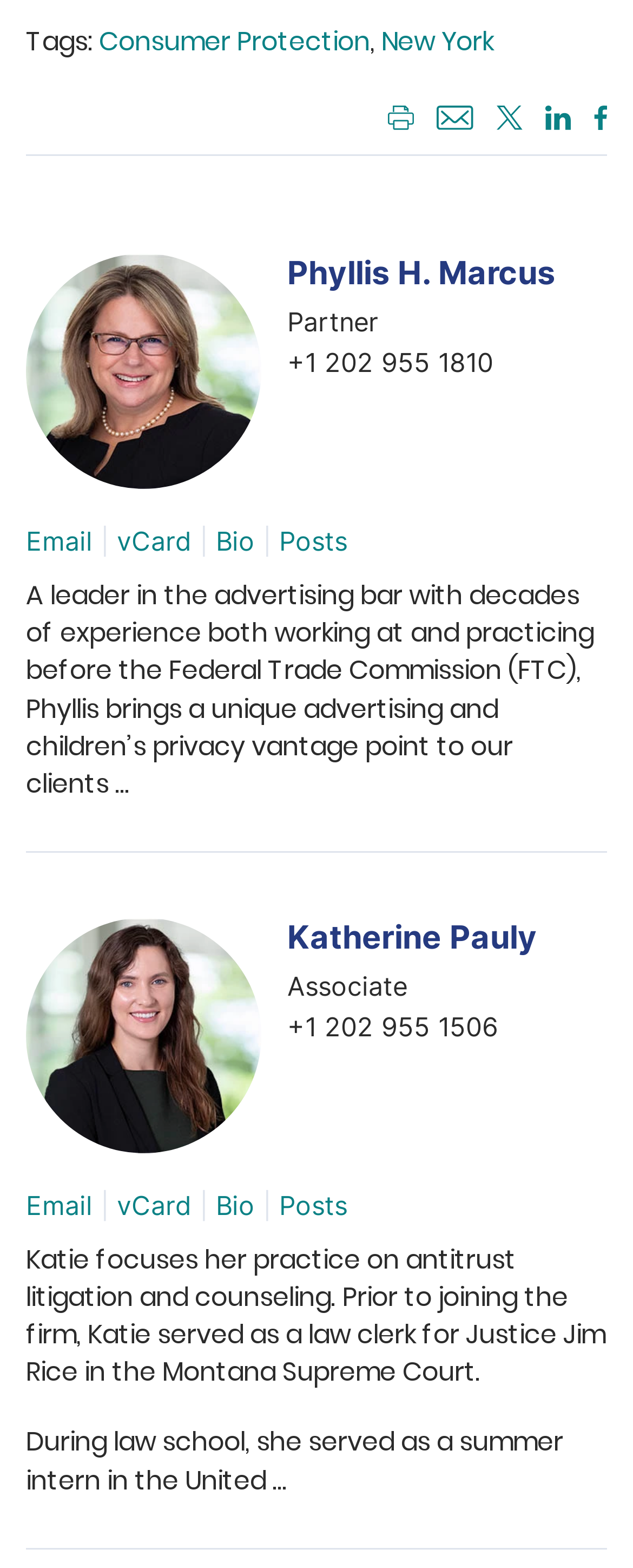Please give a succinct answer to the question in one word or phrase:
What is the phone number of Katherine Pauly?

+1 202 955 1506